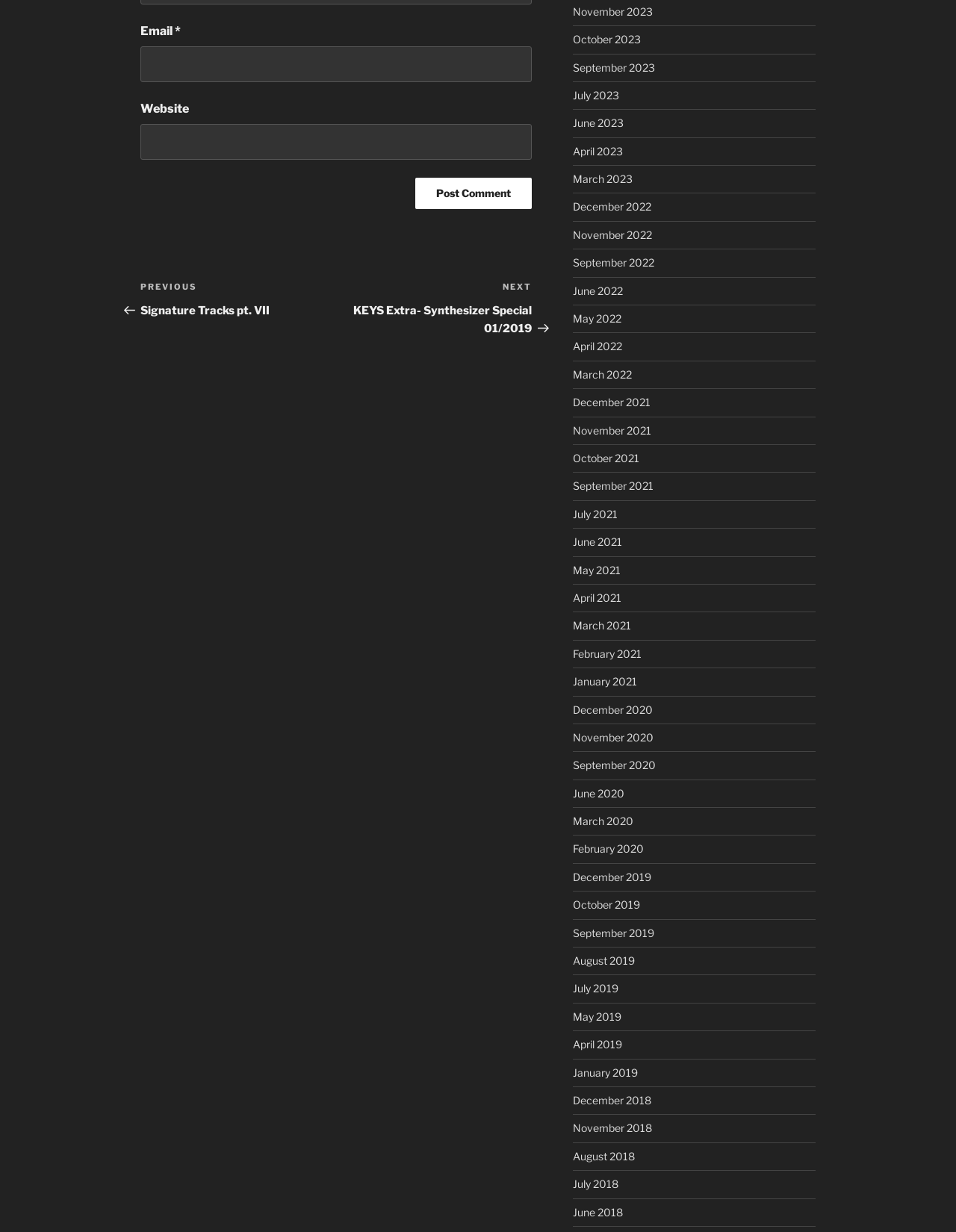Please determine the bounding box coordinates of the area that needs to be clicked to complete this task: 'View posts from November 2023'. The coordinates must be four float numbers between 0 and 1, formatted as [left, top, right, bottom].

[0.599, 0.004, 0.682, 0.014]